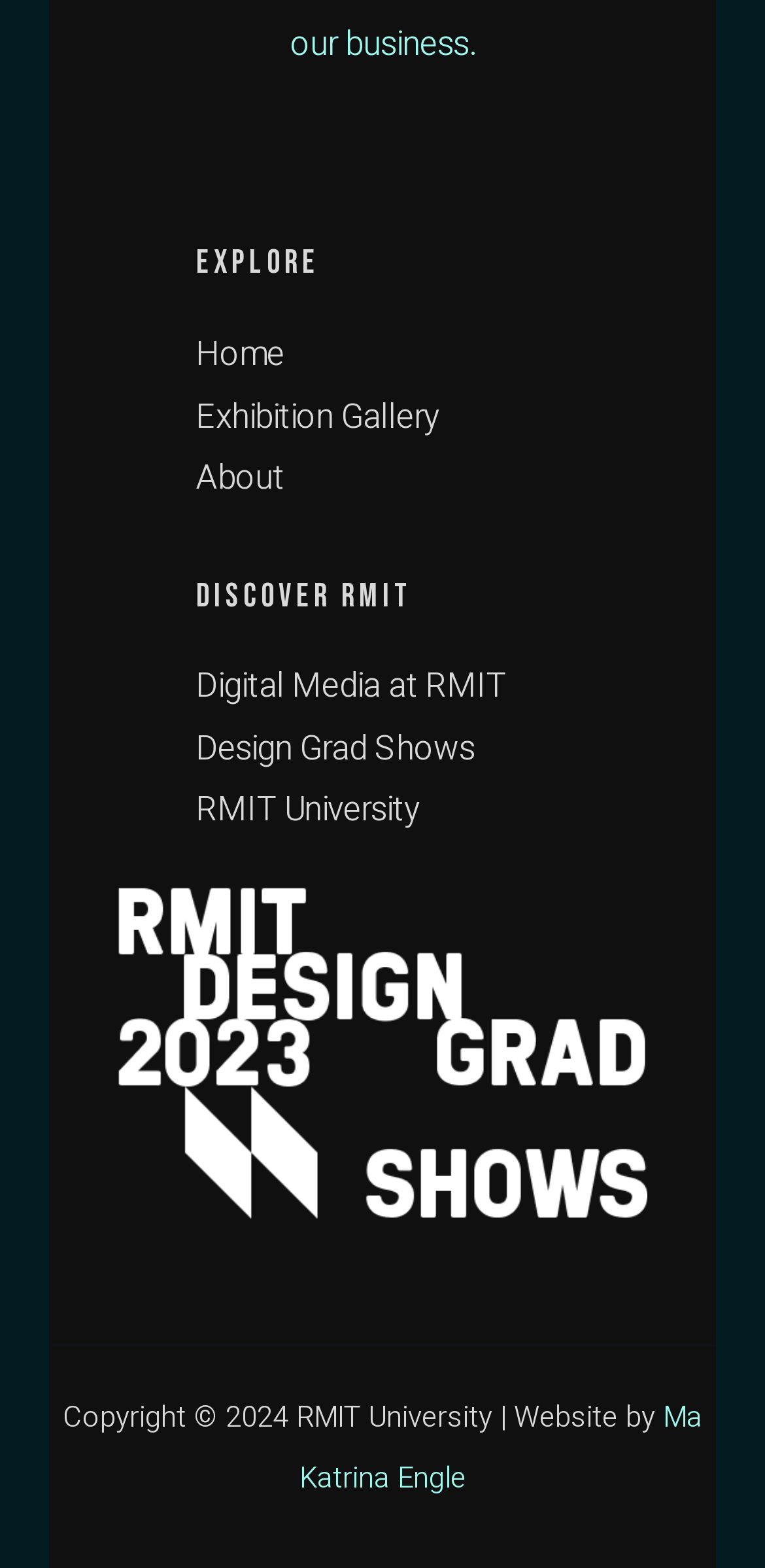Use a single word or phrase to answer the question:
How many links are there in the 'Discover RMIT' navigation?

3